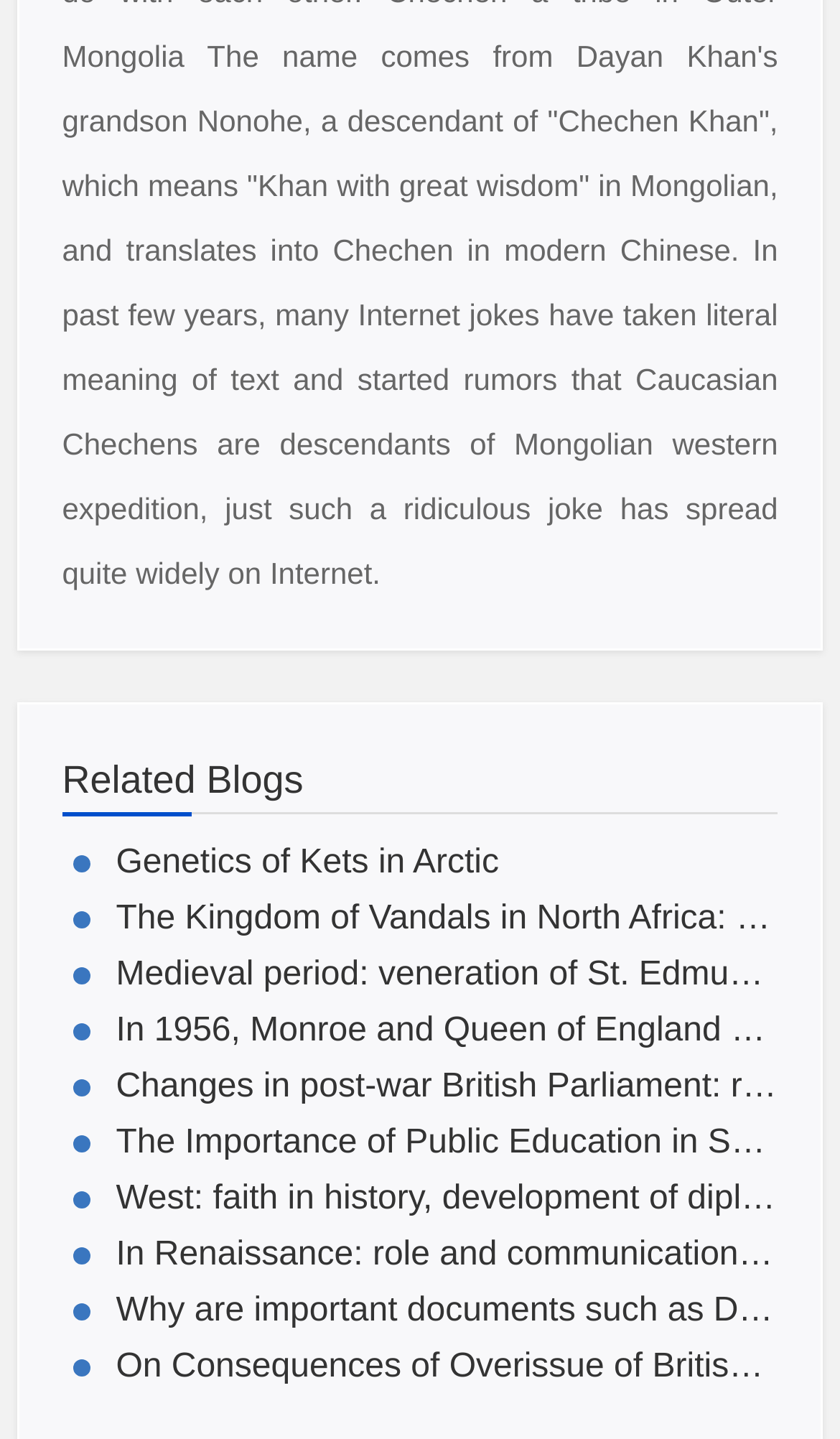Indicate the bounding box coordinates of the element that needs to be clicked to satisfy the following instruction: "Browse 'industry' categories". The coordinates should be four float numbers between 0 and 1, i.e., [left, top, right, bottom].

None